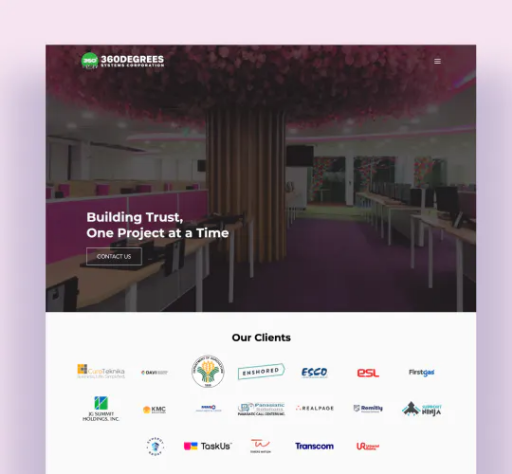Provide a single word or phrase to answer the given question: 
What is showcased on the lower half of the image?

Logos of clients